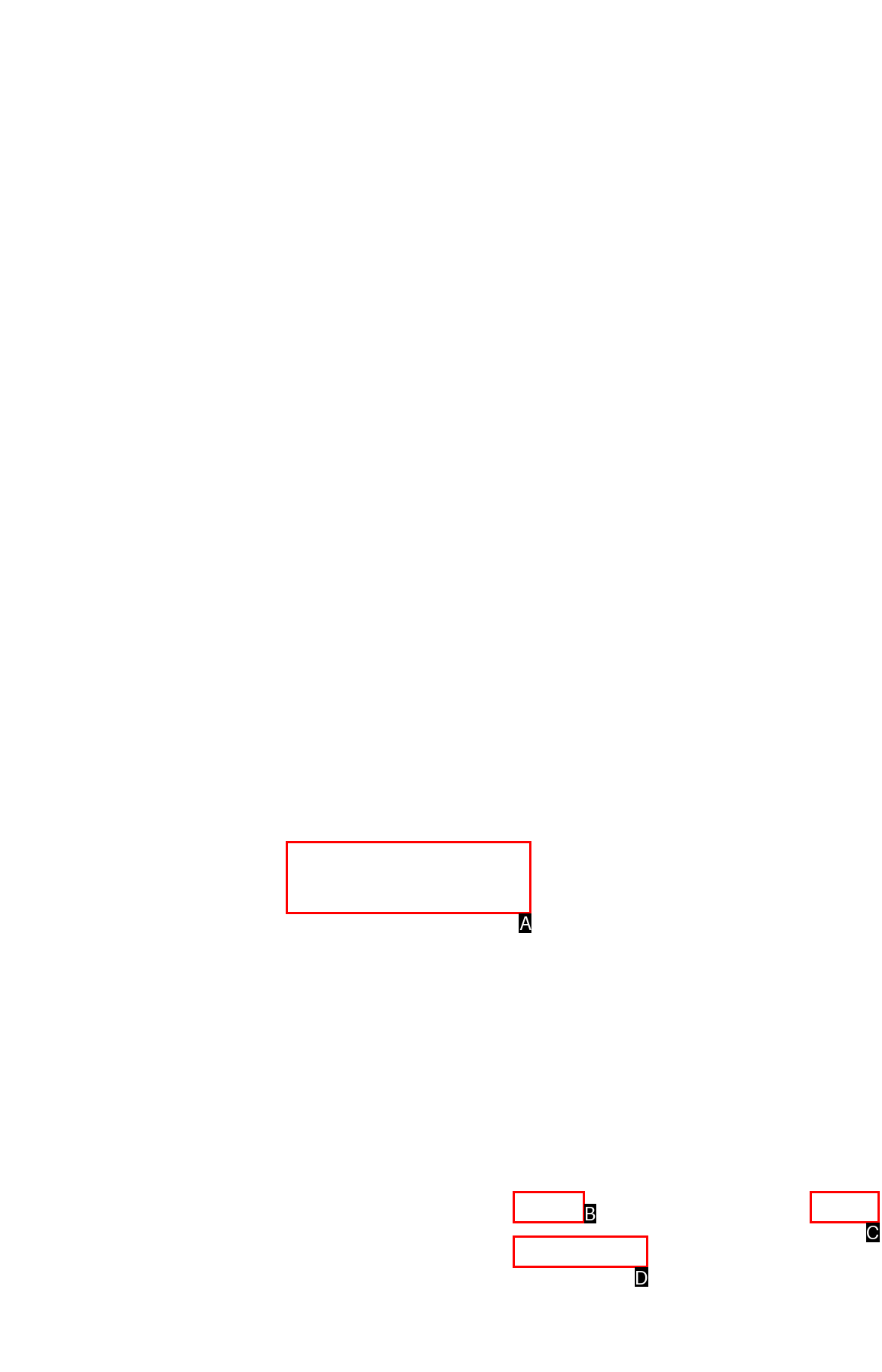Tell me which option best matches the description: Pfizer
Answer with the option's letter from the given choices directly.

C